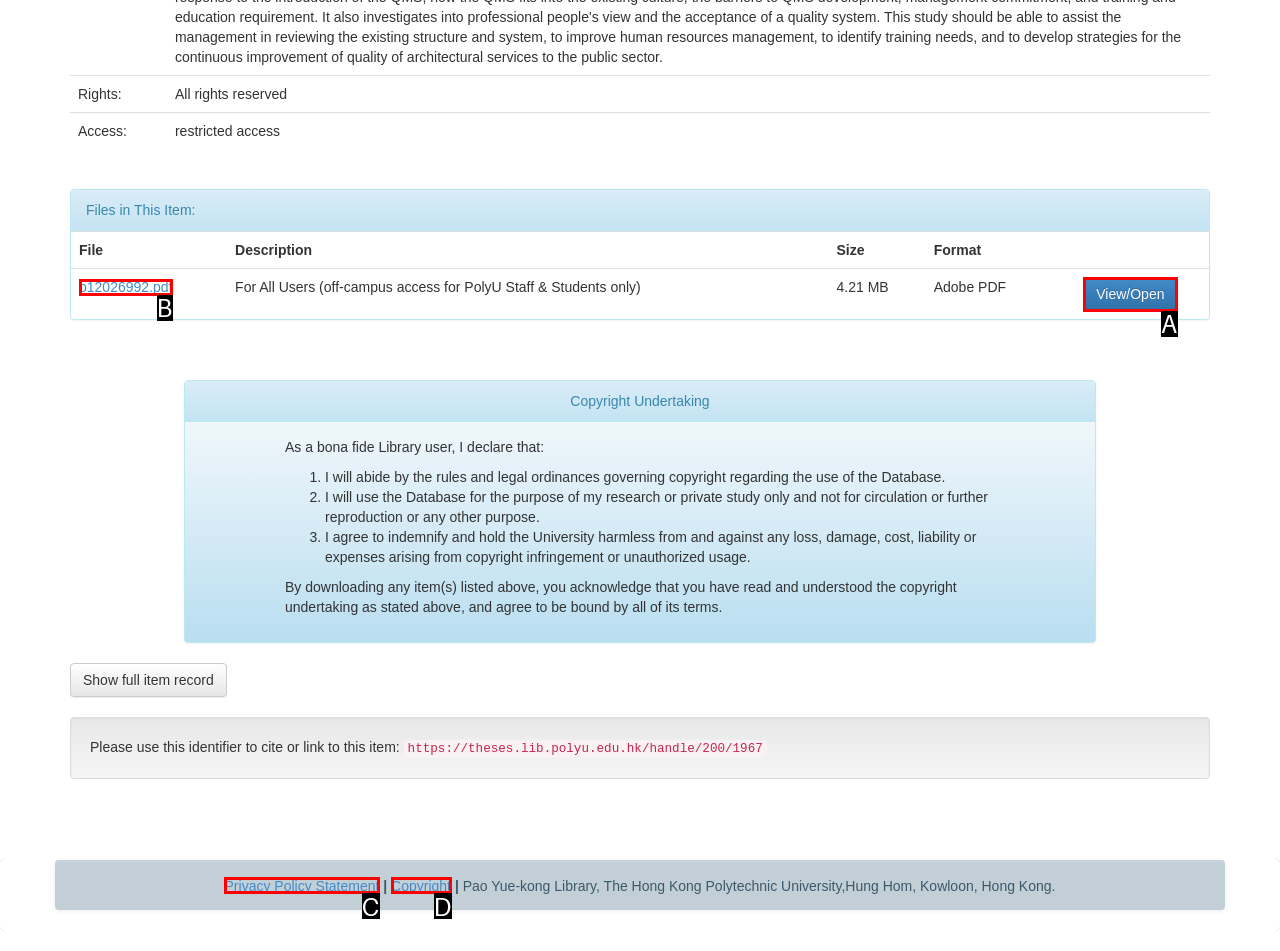Match the element description: View/Open to the correct HTML element. Answer with the letter of the selected option.

A